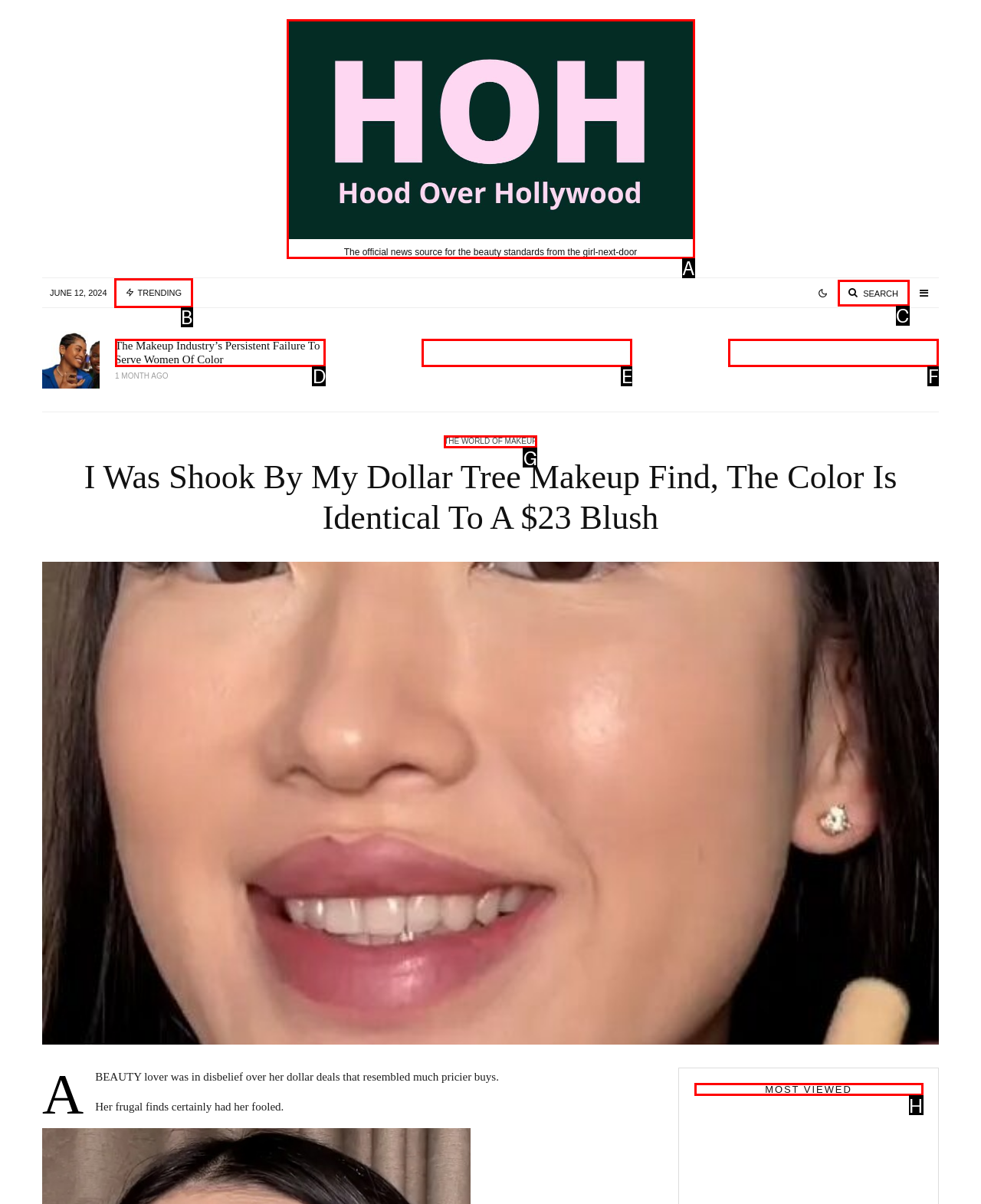Identify the correct letter of the UI element to click for this task: View the most viewed section
Respond with the letter from the listed options.

H